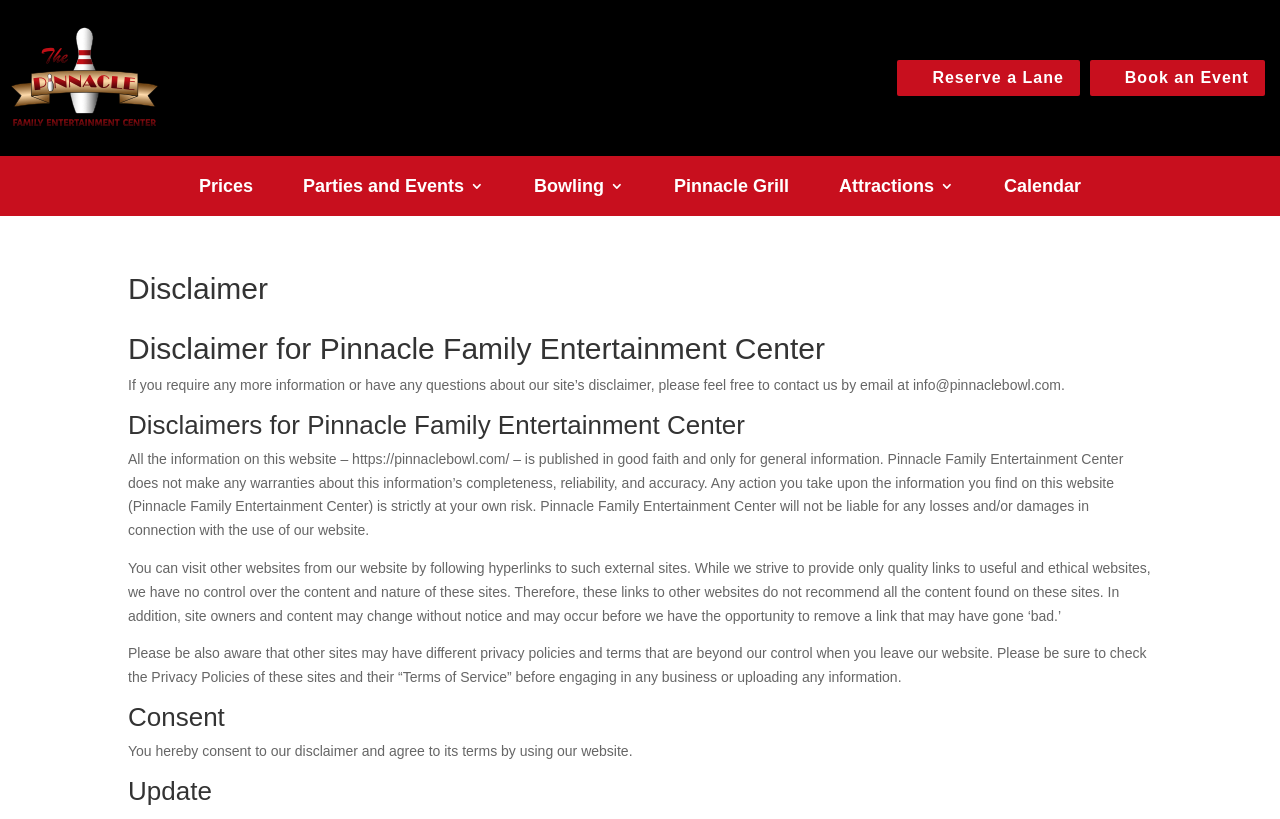Respond concisely with one word or phrase to the following query:
What do you consent to by using this website?

The disclaimer and its terms